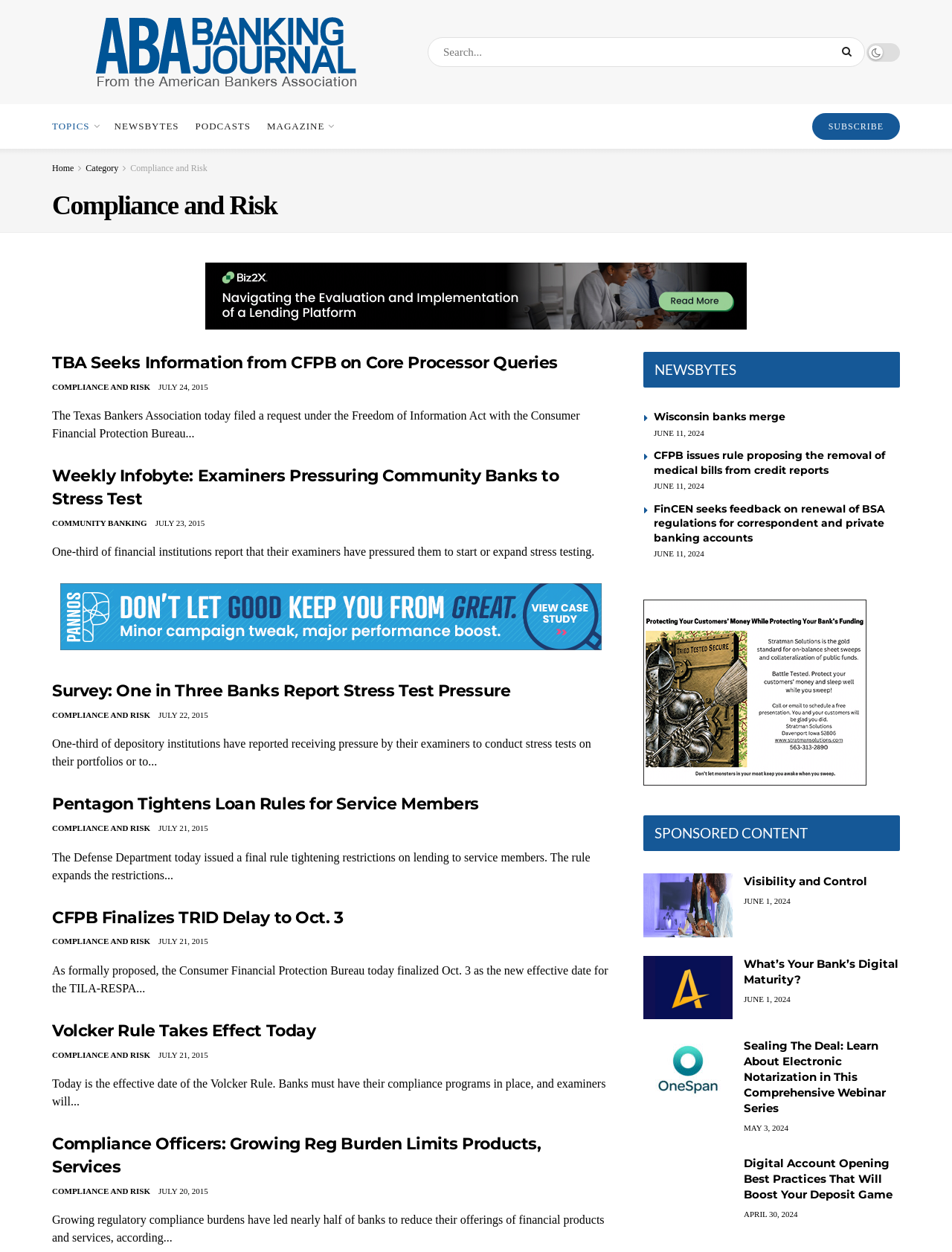Give a one-word or phrase response to the following question: What is the category of the article 'Pentagon Tightens Loan Rules for Service Members'?

COMPLIANCE AND RISK